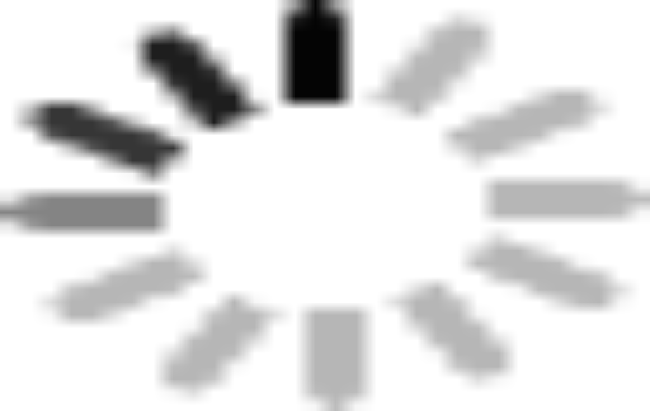How long have many department leaders been part of the team?
Please provide a single word or phrase as your answer based on the screenshot.

over six years